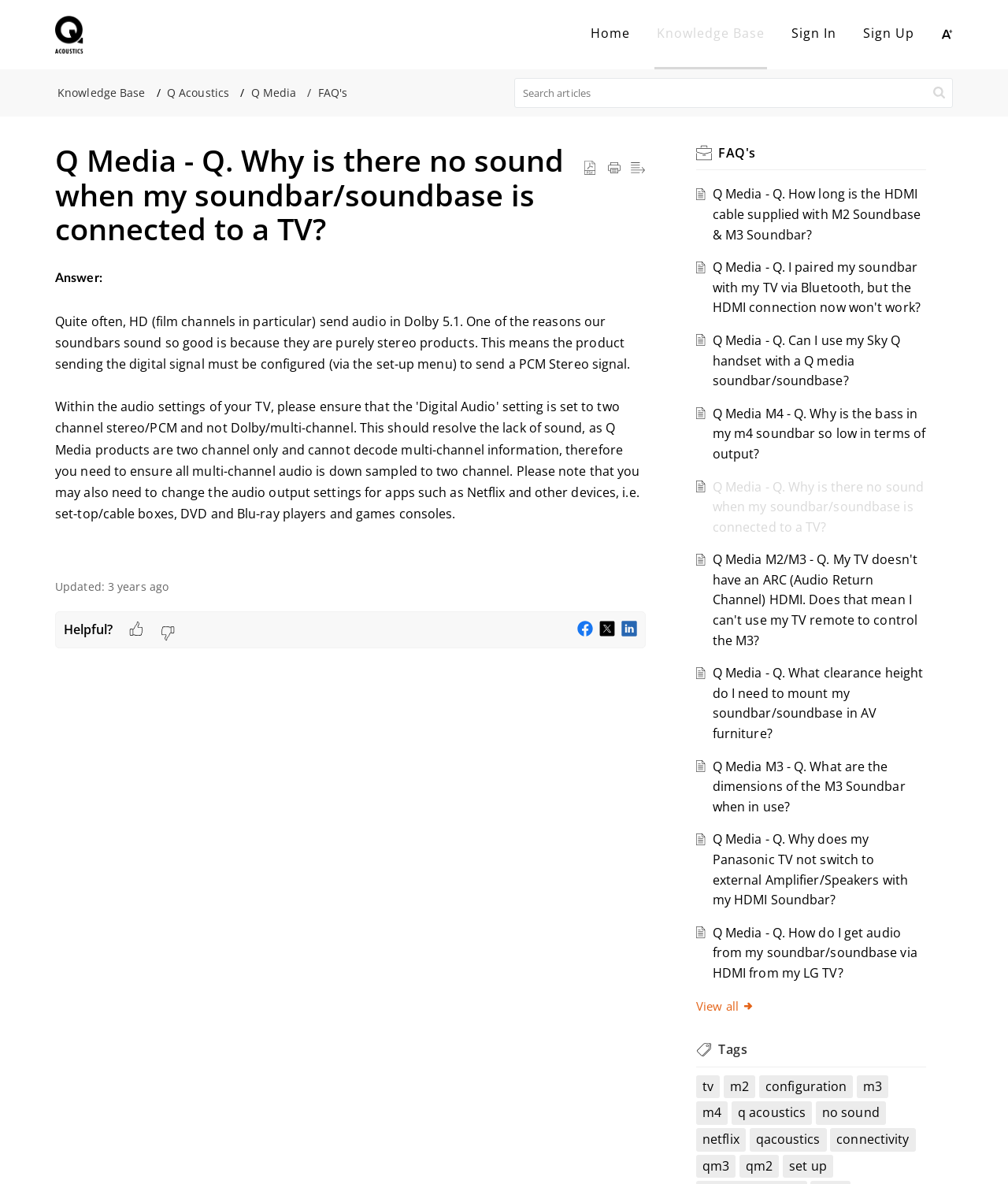Determine the coordinates of the bounding box that should be clicked to complete the instruction: "Click on Q Media - Q. Why is there no sound when my soundbar/soundbase is connected to a TV?". The coordinates should be represented by four float numbers between 0 and 1: [left, top, right, bottom].

[0.707, 0.404, 0.917, 0.452]